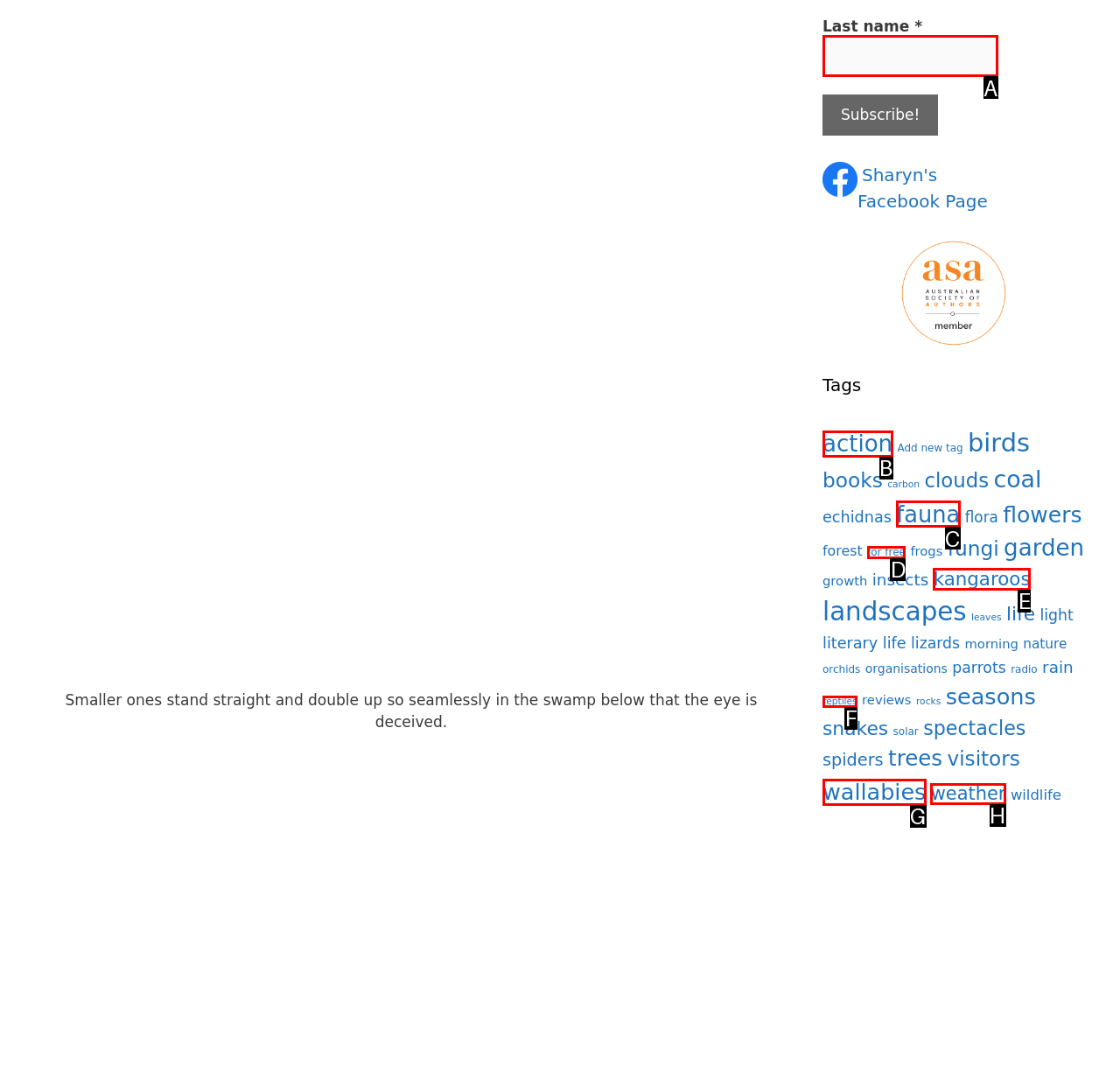Pick the option that best fits the description: for free. Reply with the letter of the matching option directly.

D